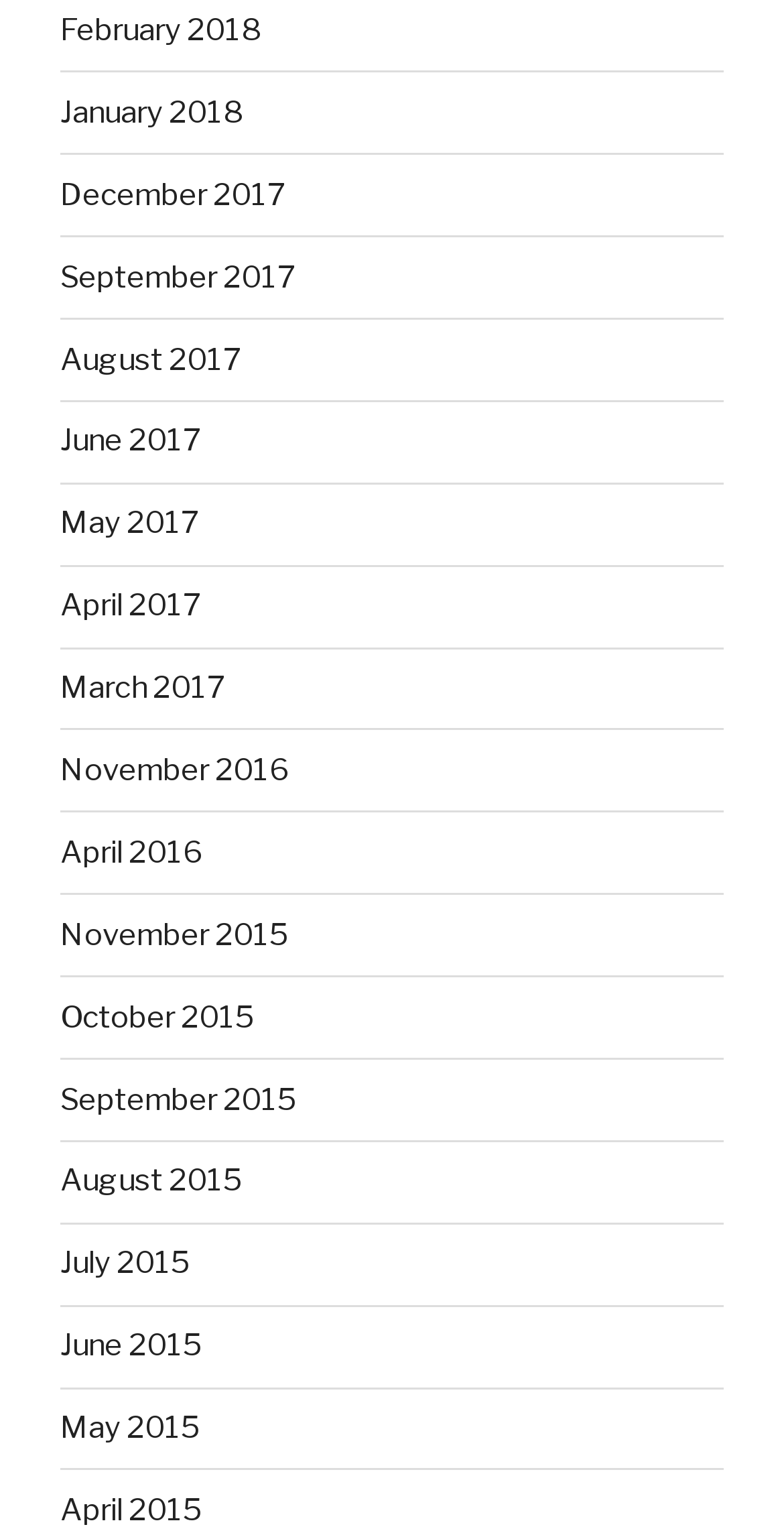Provide a one-word or brief phrase answer to the question:
How many years are represented on this webpage?

4